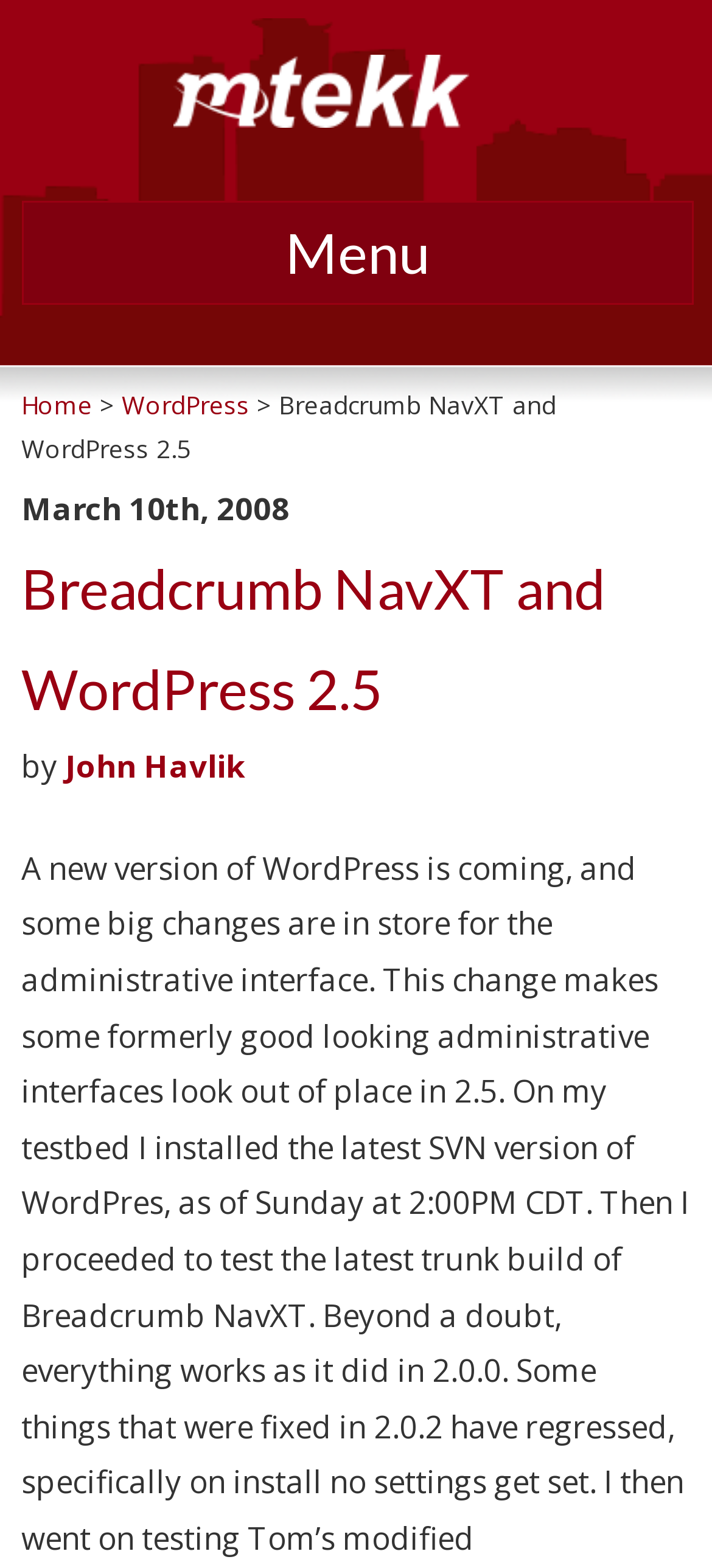Refer to the image and answer the question with as much detail as possible: Who is the author of the article?

I found the author's name by looking at the link 'John Havlik' which is preceded by the static text 'by'.